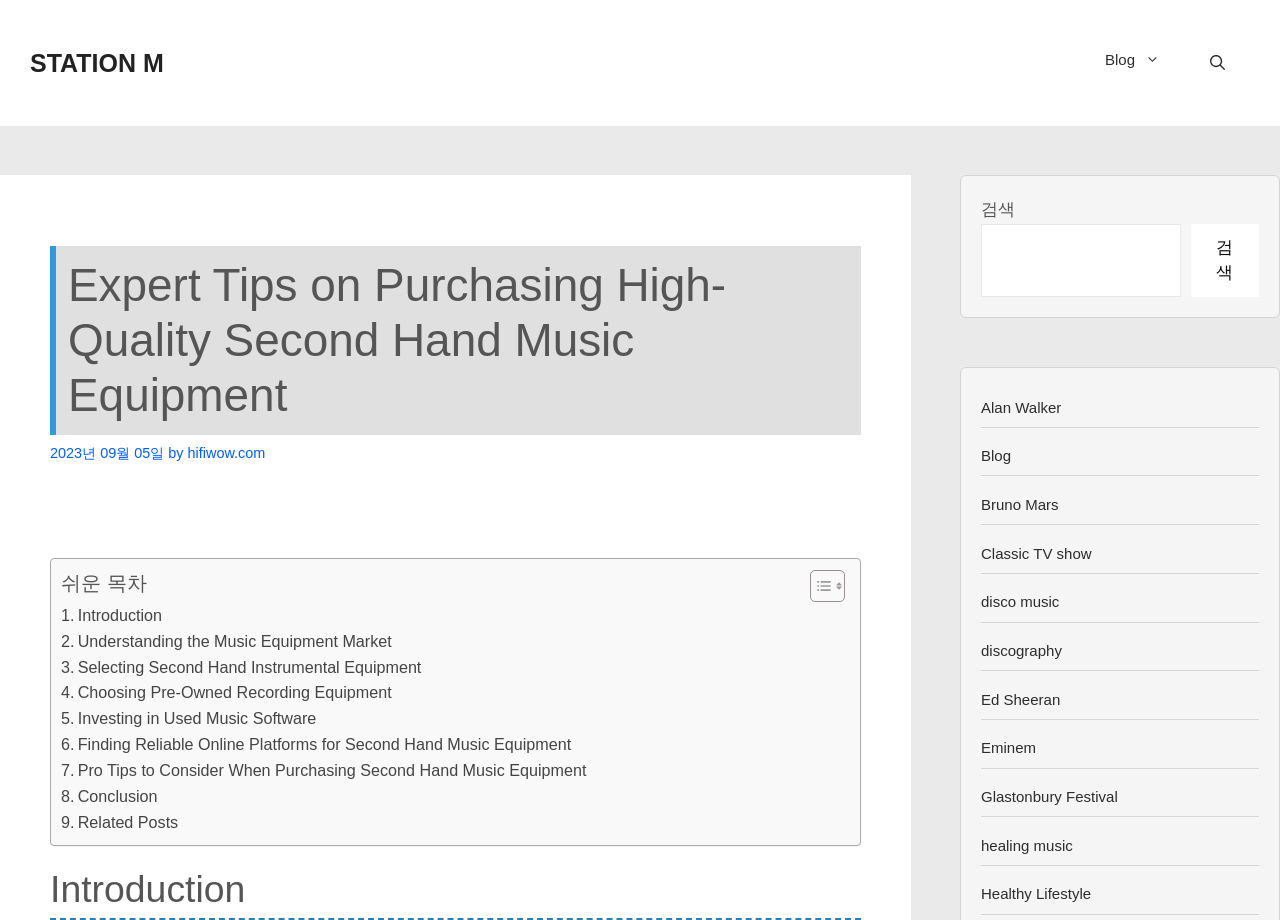Can you specify the bounding box coordinates for the region that should be clicked to fulfill this instruction: "Read the 'Expert Tips on Purchasing High-Quality Second Hand Music Equipment' article".

[0.039, 0.268, 0.673, 0.473]